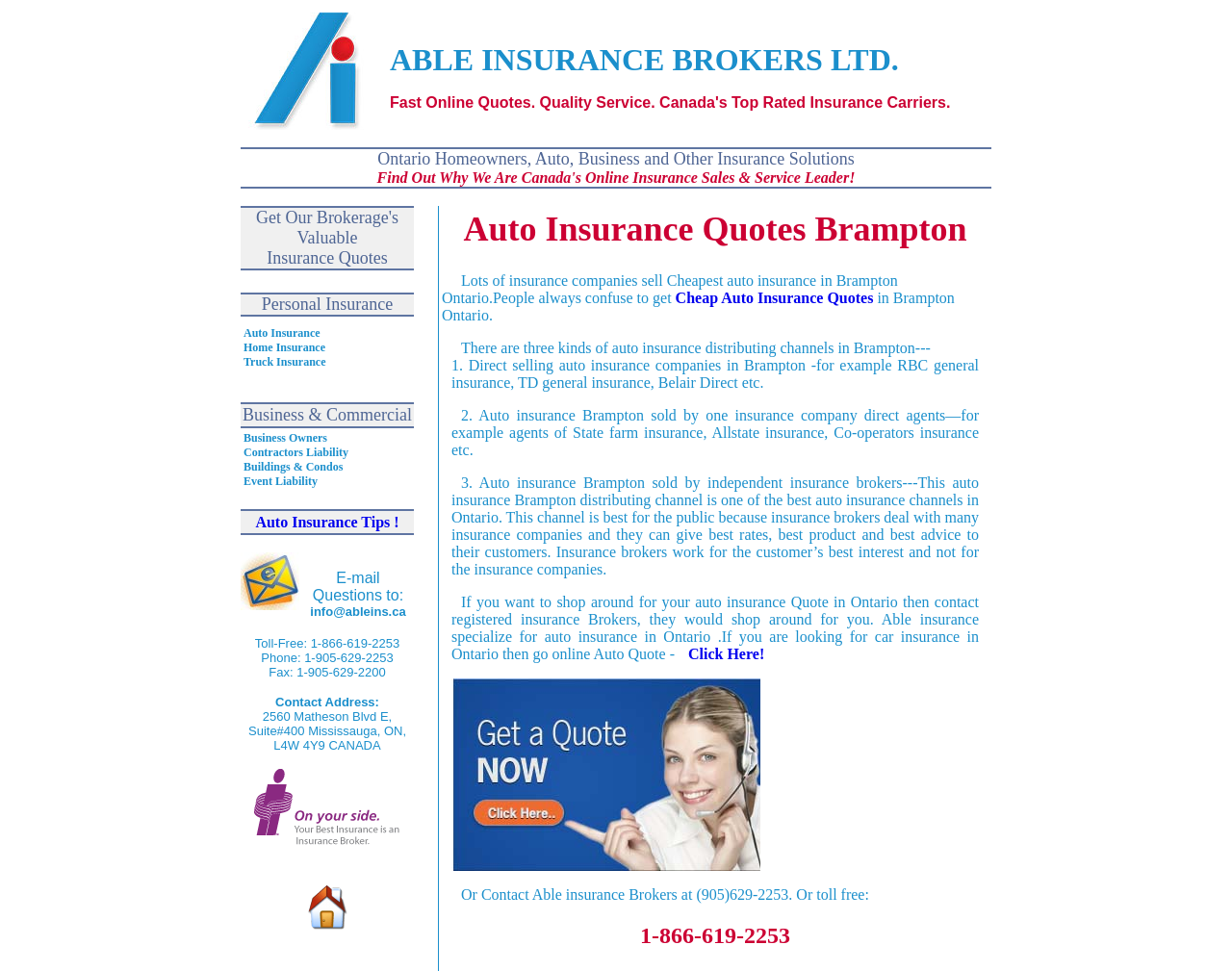What is the name of the insurance brokerage?
Please provide a detailed answer to the question.

The name of the insurance brokerage can be found in the top-left corner of the webpage, where it is written in bold font as 'ABLE INSURANCE BROKERS LTD.'.